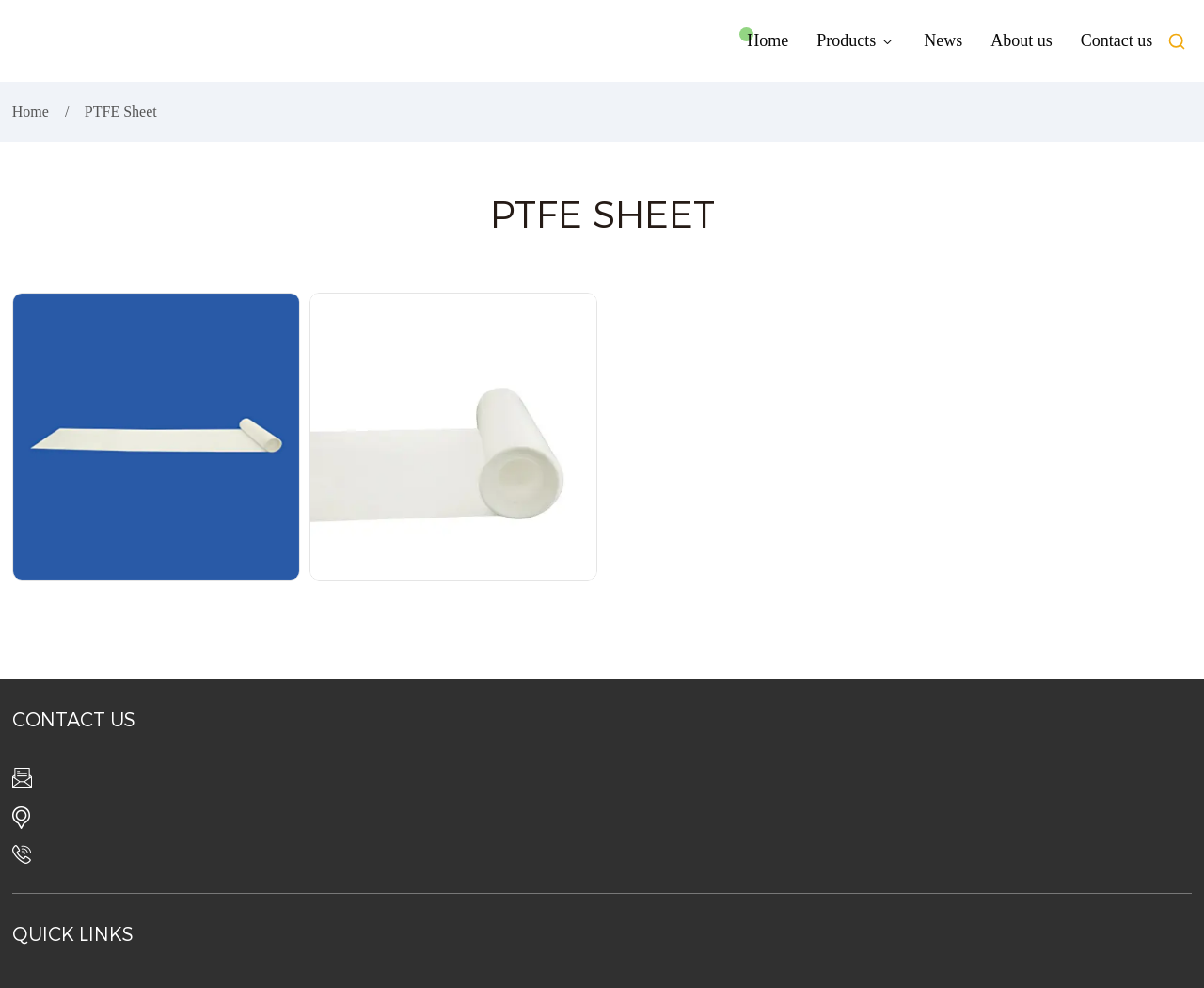Pinpoint the bounding box coordinates of the area that must be clicked to complete this instruction: "view PTFE sheet products".

[0.07, 0.105, 0.13, 0.121]